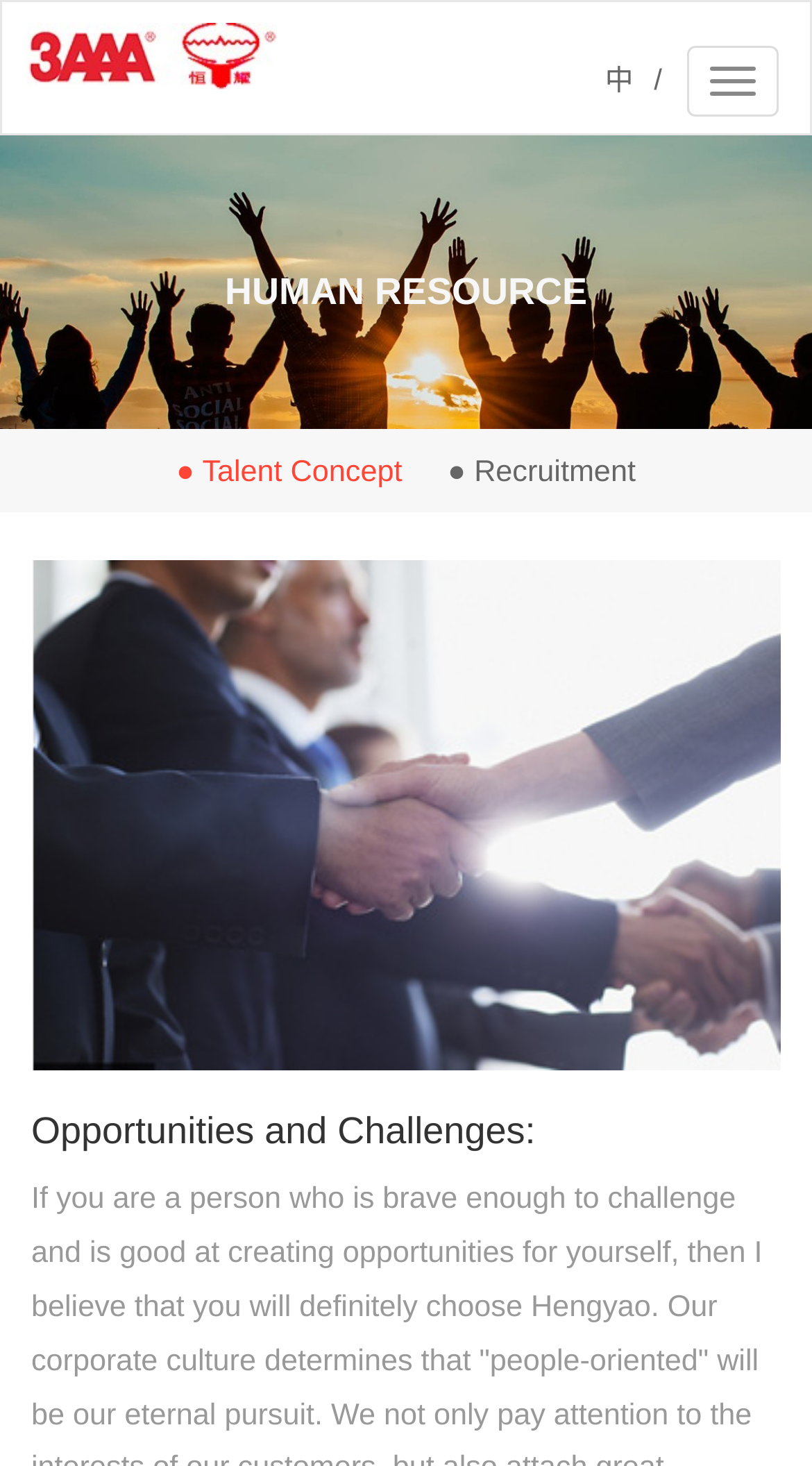What language is the '中' link in?
Using the visual information, answer the question in a single word or phrase.

Chinese